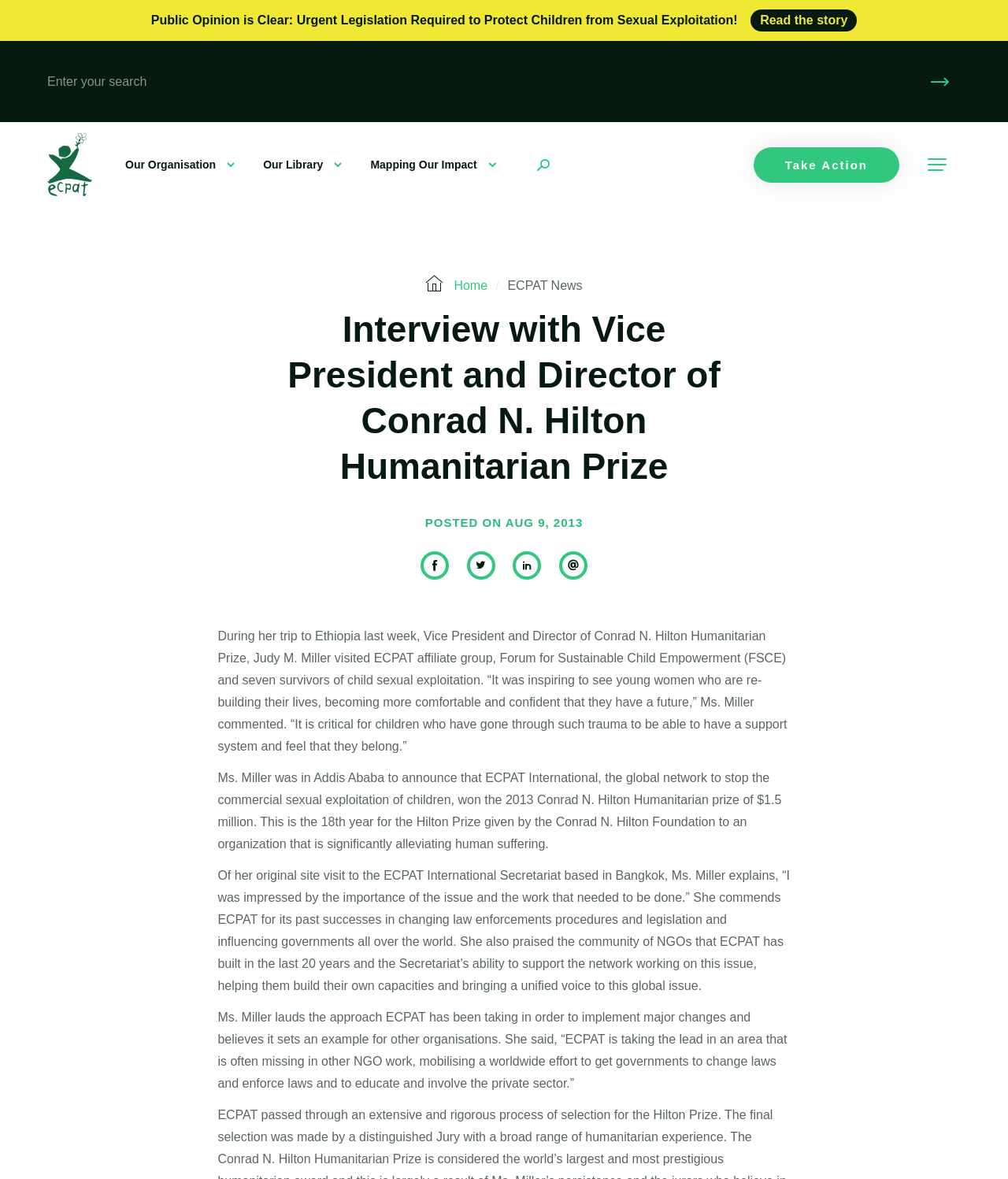Please determine the bounding box coordinates of the element's region to click for the following instruction: "Read the story".

[0.745, 0.008, 0.85, 0.027]